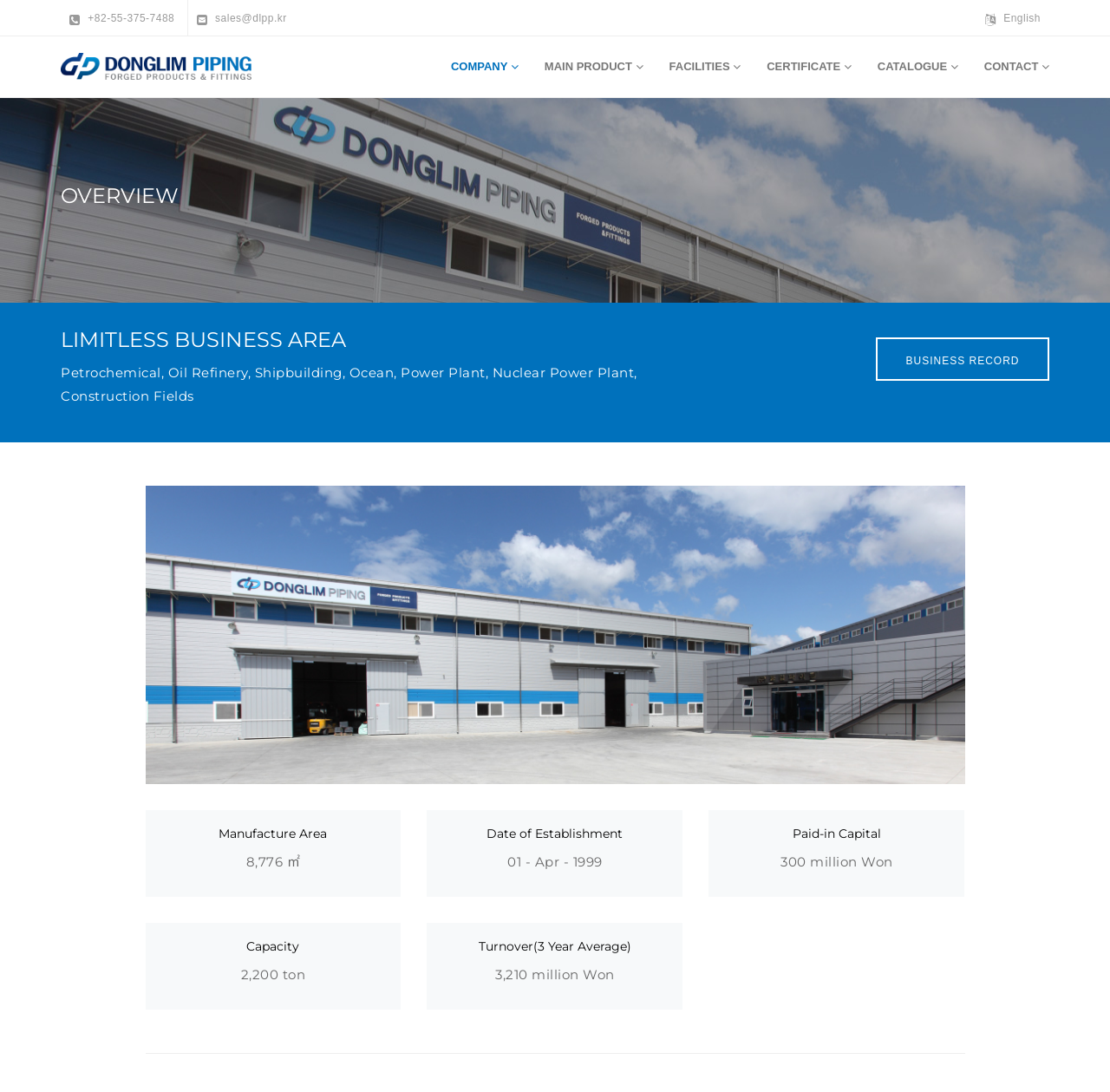Please extract the title of the webpage.

Transparent & Strong company